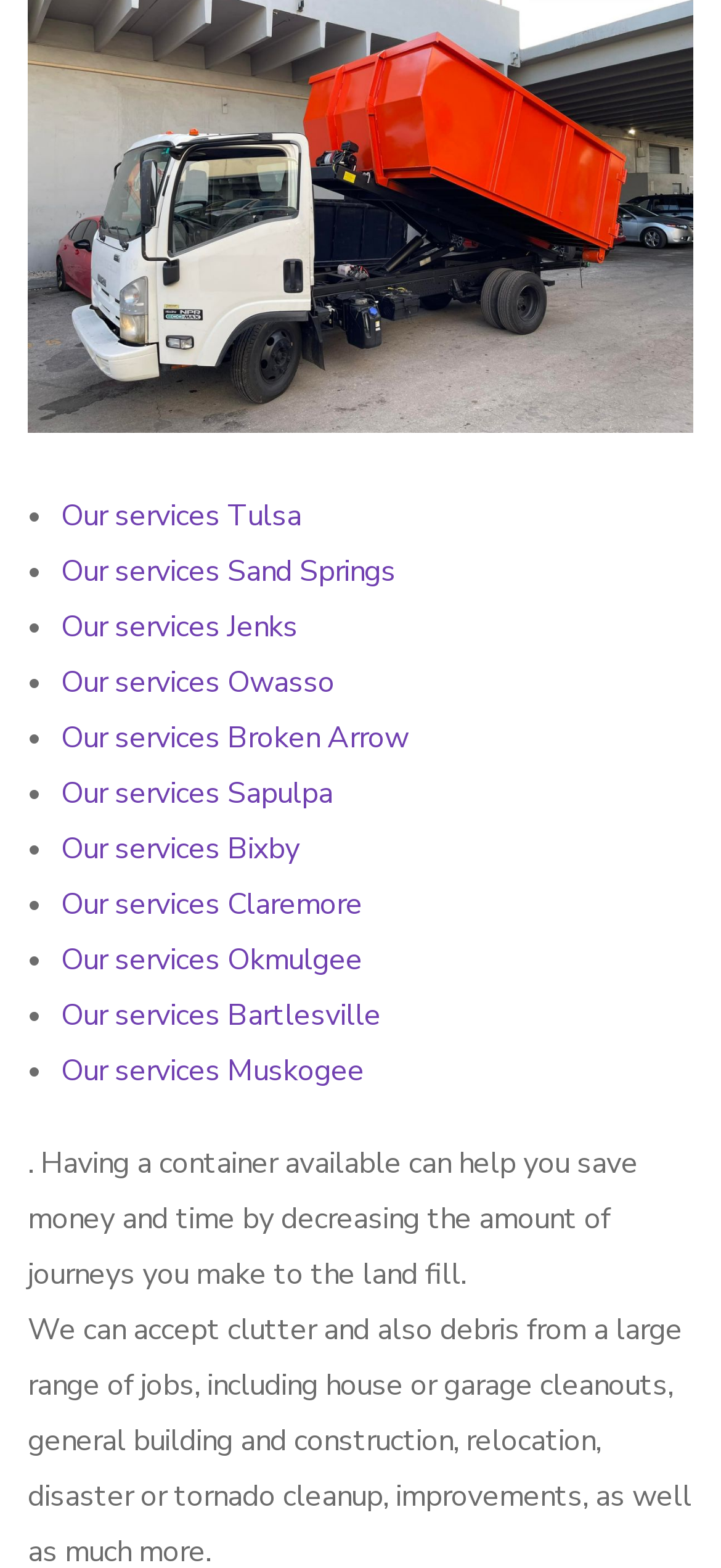What is the benefit of having a container?
Give a detailed response to the question by analyzing the screenshot.

I read the static text on the webpage, which states that having a container available can help you save money and time by decreasing the amount of journeys you make to the land fill.